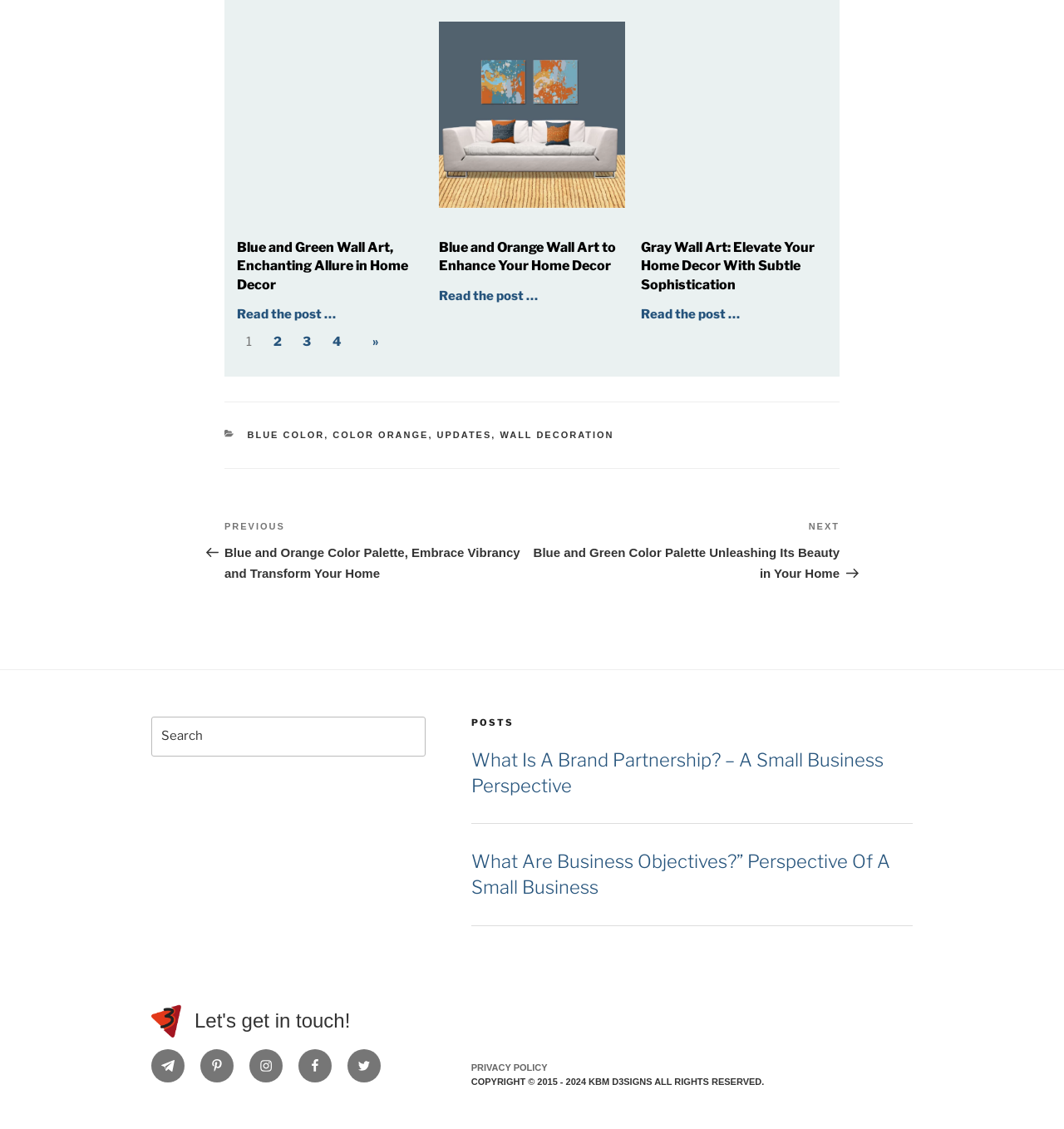What is the purpose of the search box in the footer?
Using the image as a reference, answer with just one word or a short phrase.

To search